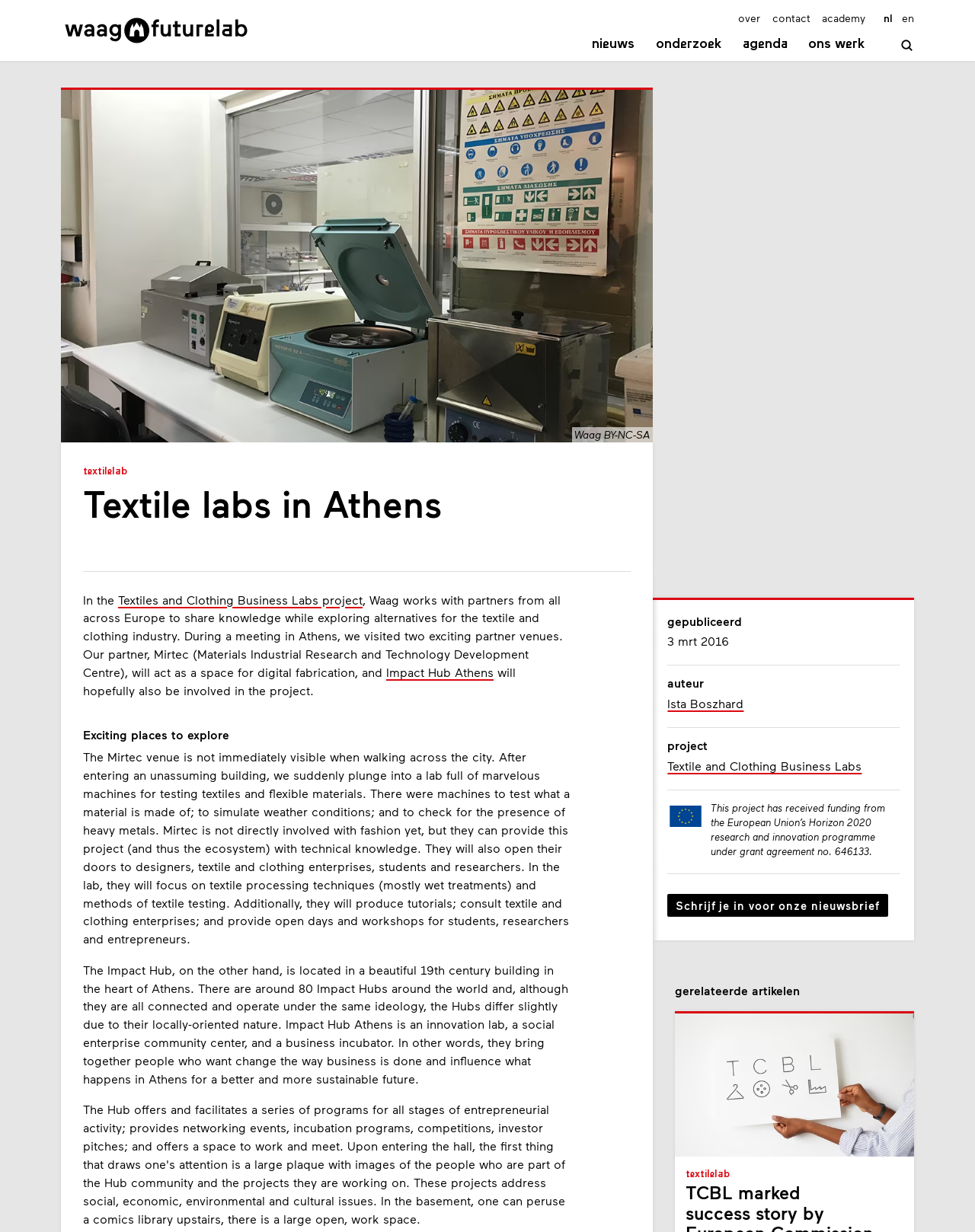Determine the main headline from the webpage and extract its text.

Textile labs in Athens